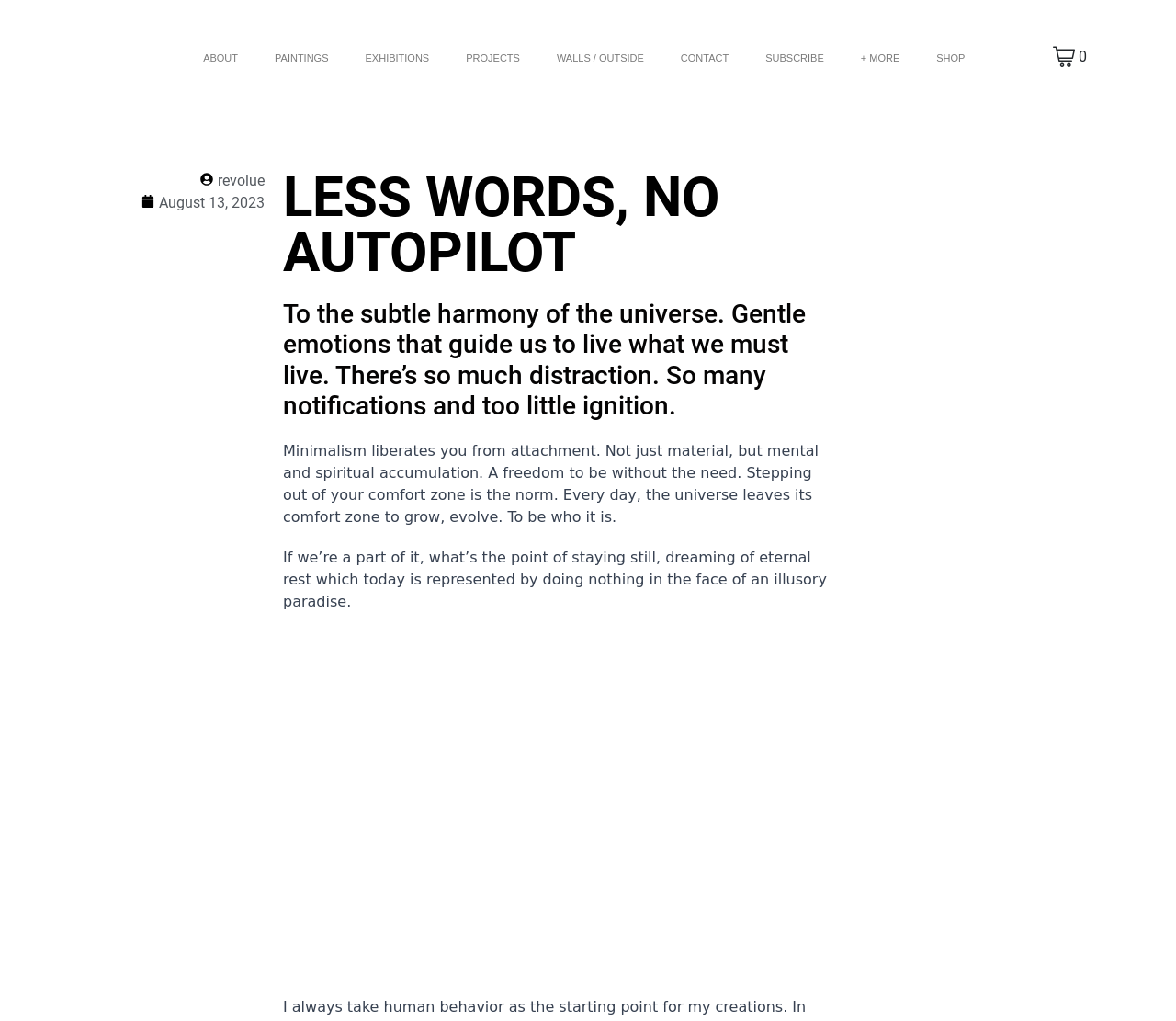Extract the bounding box for the UI element that matches this description: "+ MORE".

[0.716, 0.042, 0.781, 0.071]